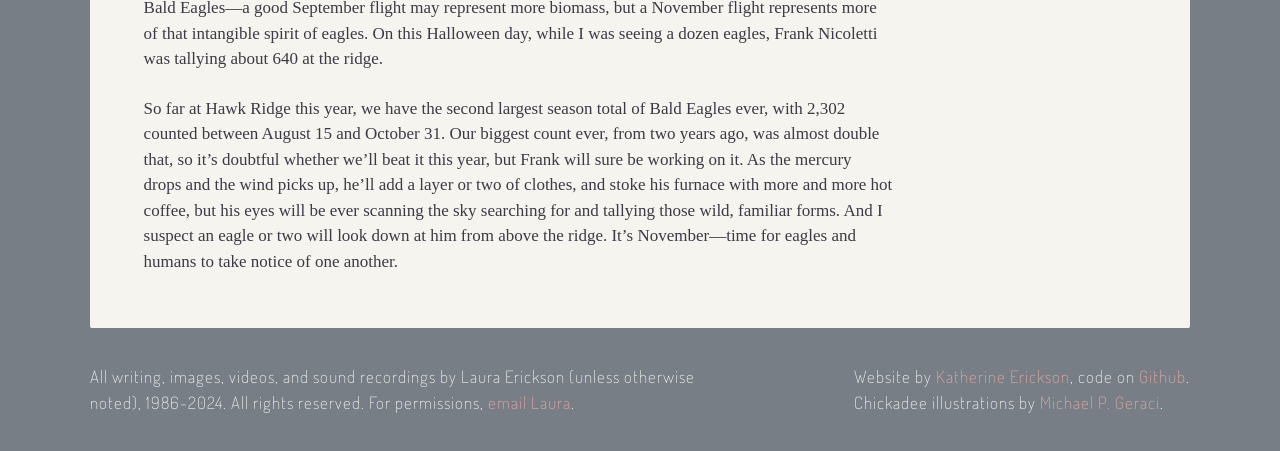Determine the bounding box coordinates of the UI element described by: "Katherine Erickson".

[0.732, 0.812, 0.836, 0.859]